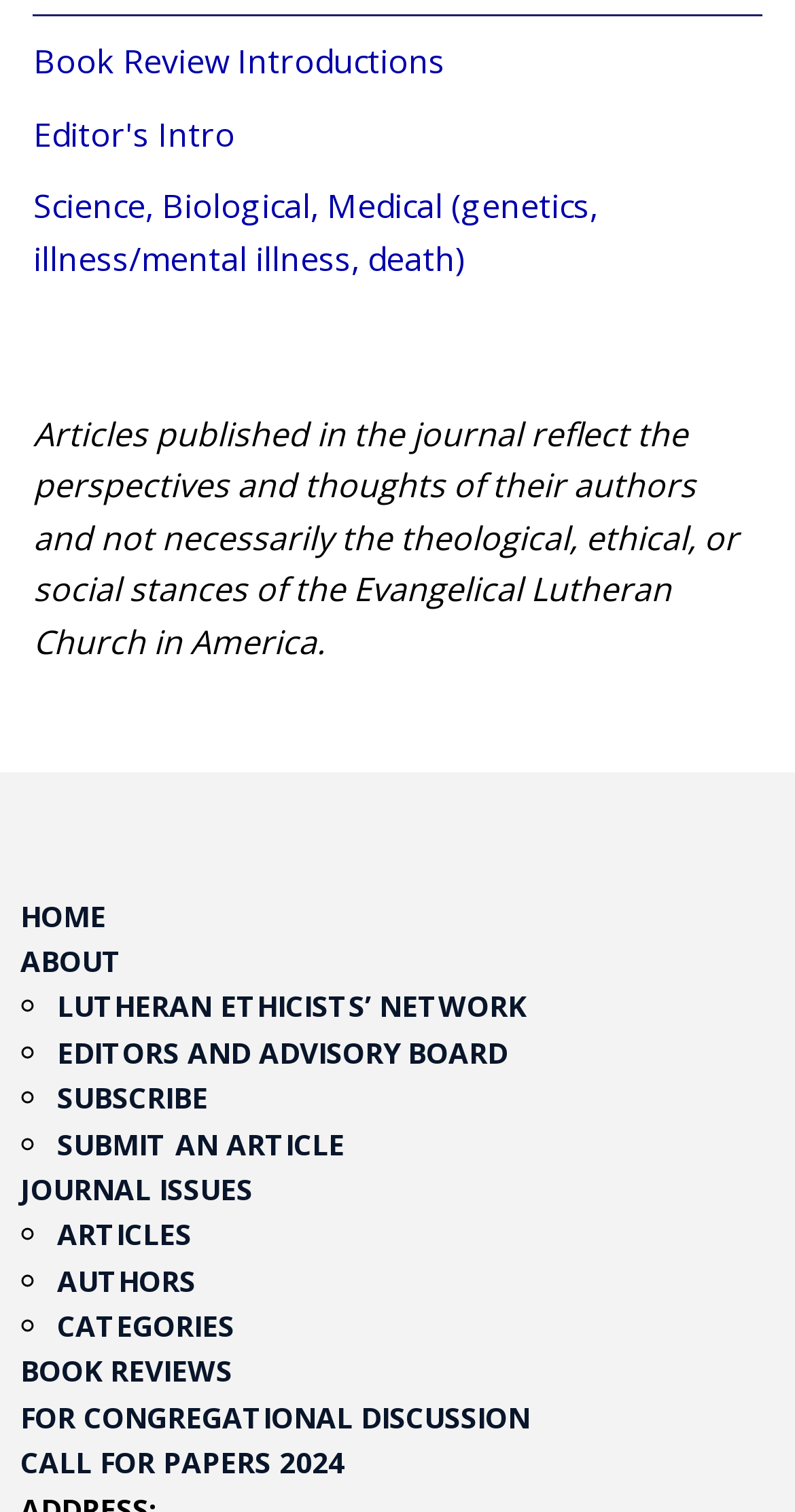Is there a way to submit an article to the journal?
Based on the image, answer the question with as much detail as possible.

The webpage provides a link labeled 'SUBMIT AN ARTICLE', indicating that authors can submit their work to the journal for consideration.